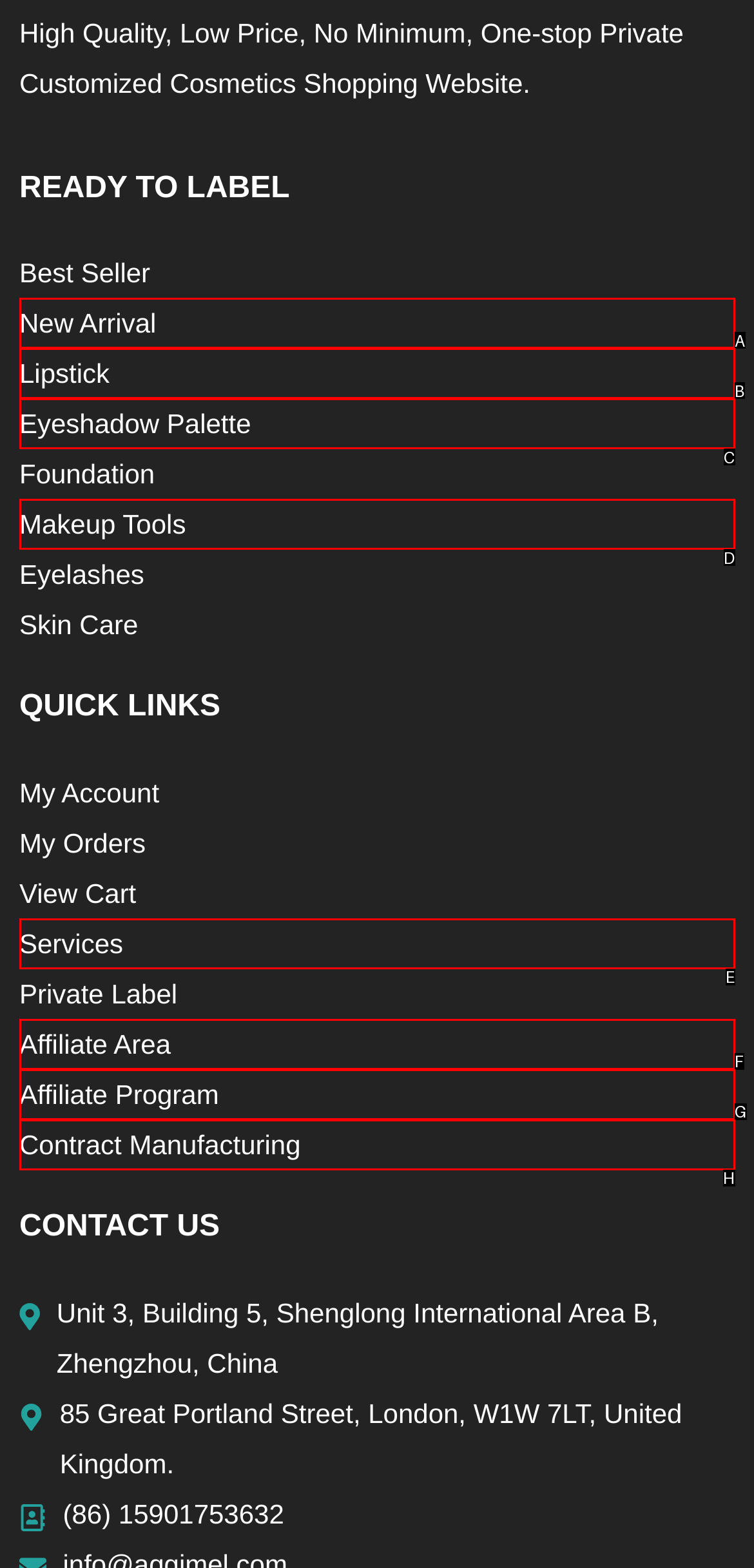Refer to the description: Eyeshadow Palette and choose the option that best fits. Provide the letter of that option directly from the options.

C